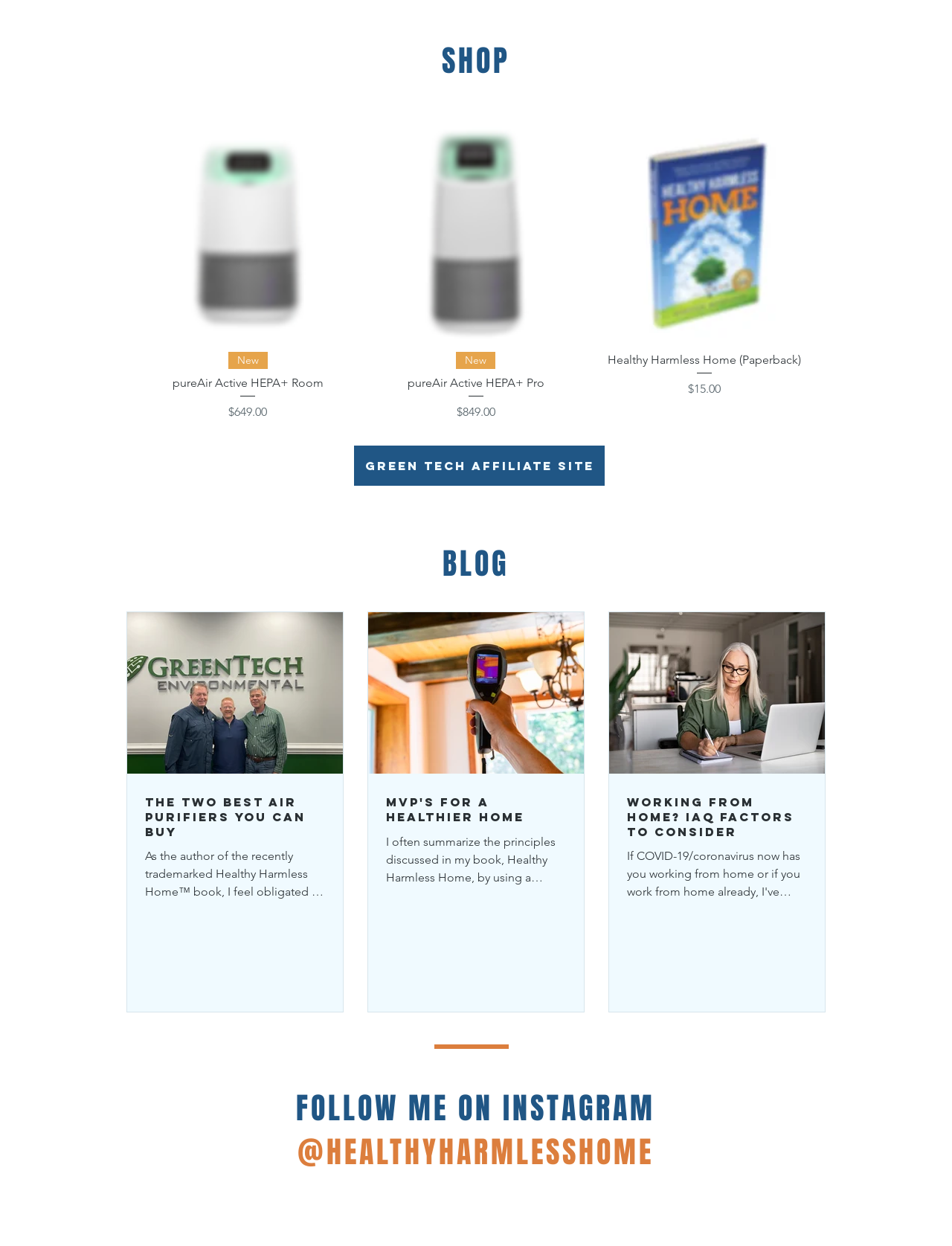Please indicate the bounding box coordinates for the clickable area to complete the following task: "Quick view pureAir Active HEPA+ Room". The coordinates should be specified as four float numbers between 0 and 1, i.e., [left, top, right, bottom].

[0.148, 0.101, 0.372, 0.273]